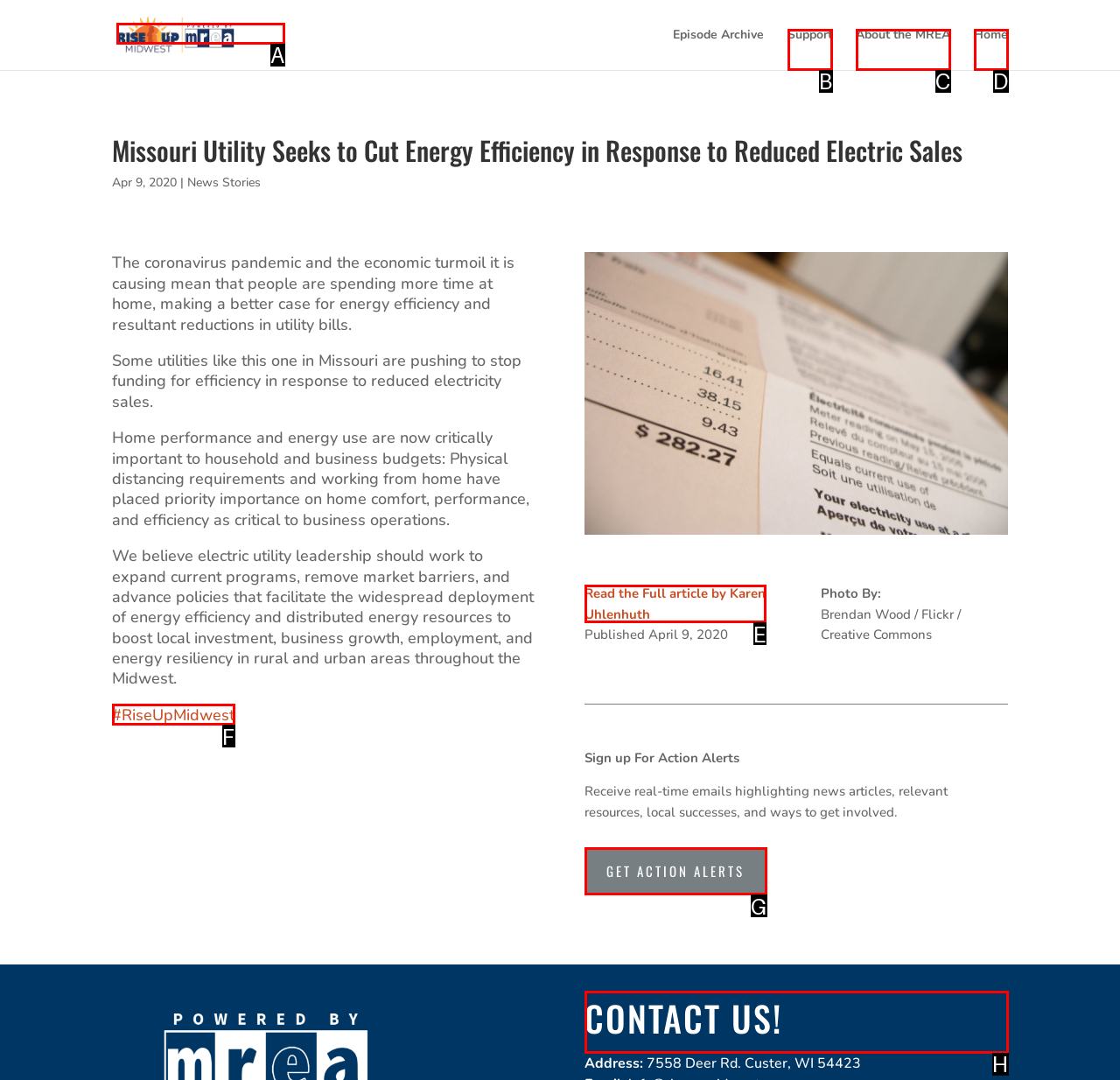From the available options, which lettered element should I click to complete this task: Contact us?

H